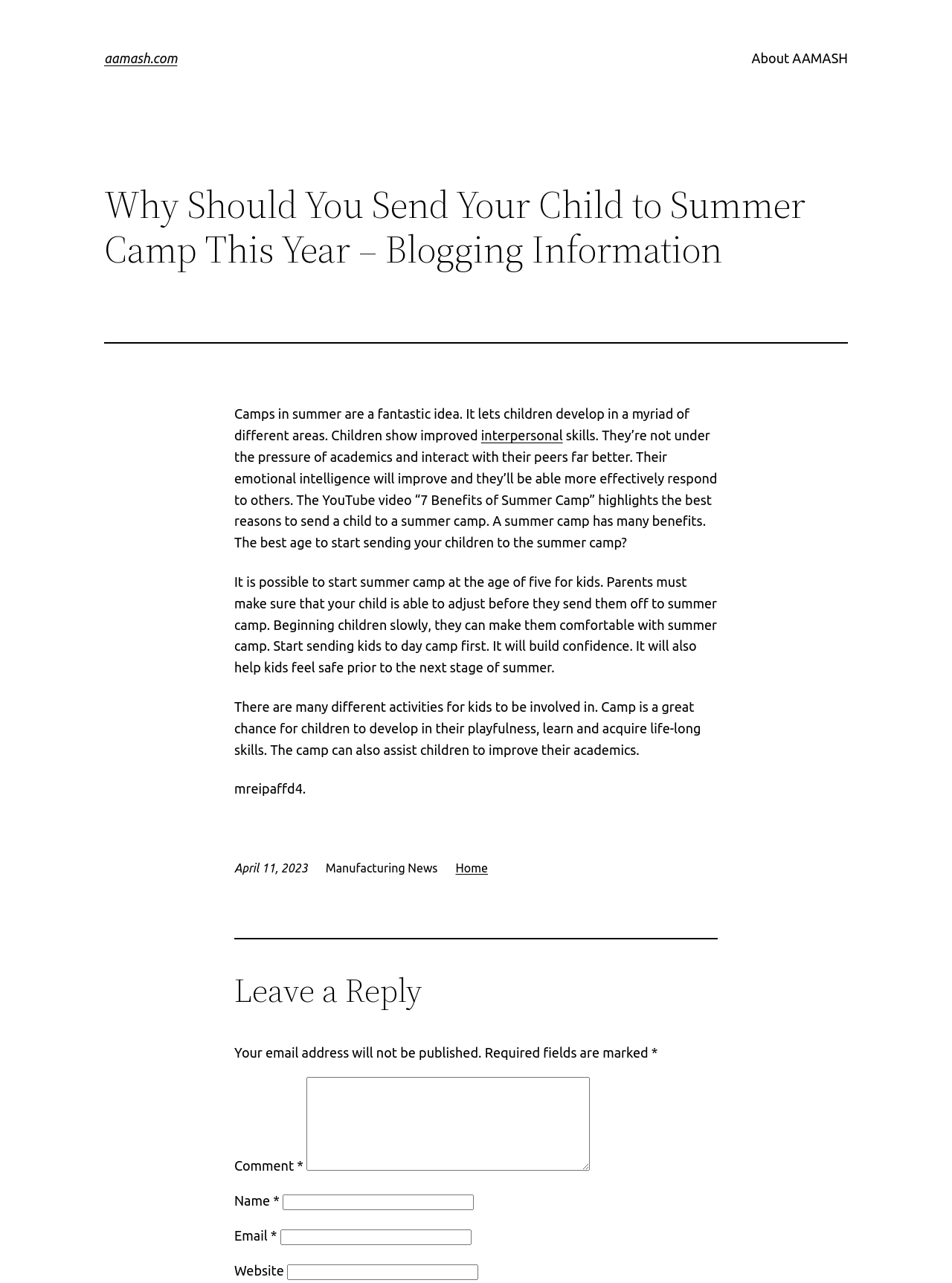What is the benefit of summer camp for children's emotional intelligence?
Look at the image and provide a short answer using one word or a phrase.

It will improve